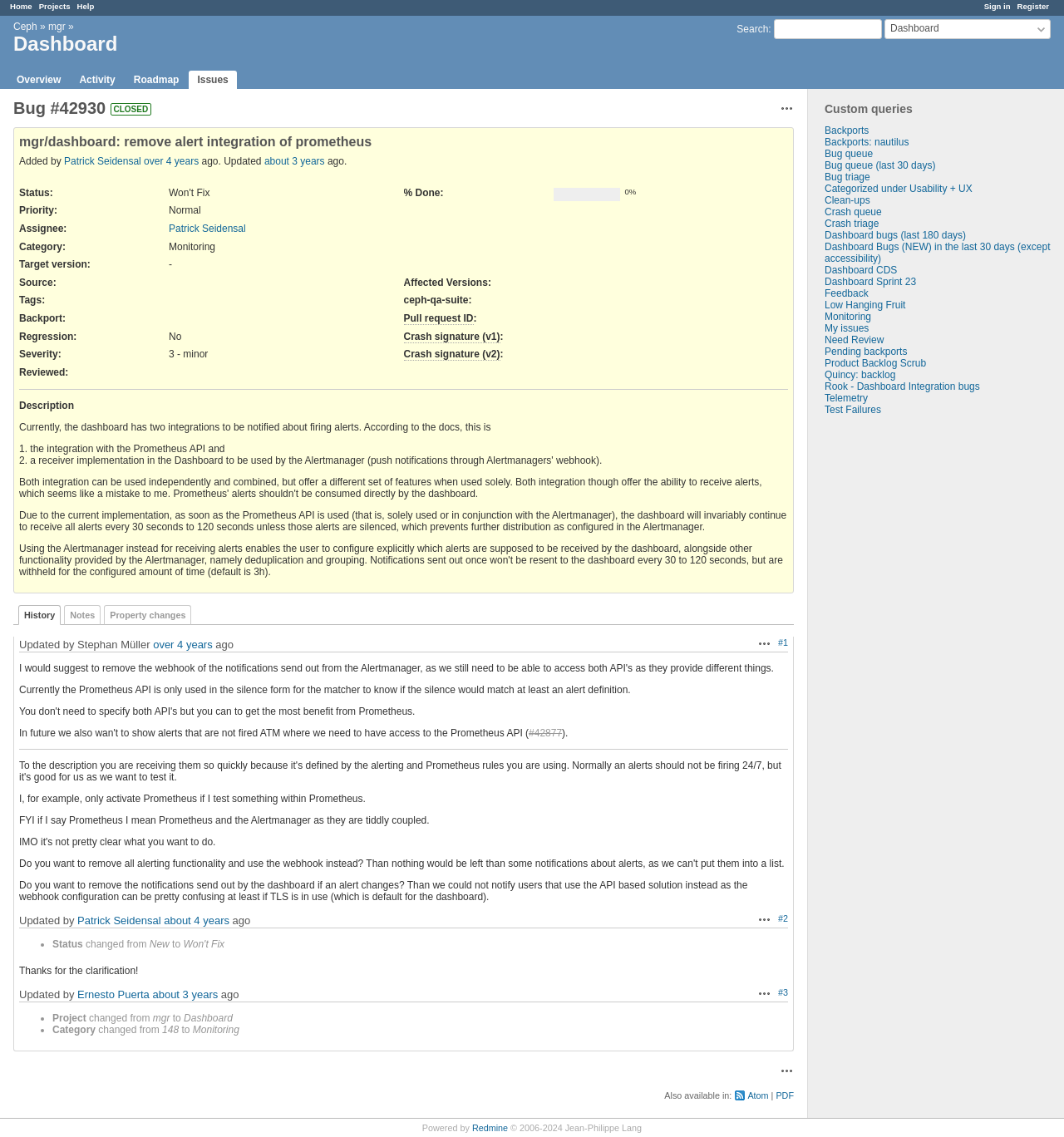Determine the bounding box coordinates of the clickable element to complete this instruction: "View custom queries". Provide the coordinates in the format of four float numbers between 0 and 1, [left, top, right, bottom].

[0.775, 0.088, 0.994, 0.102]